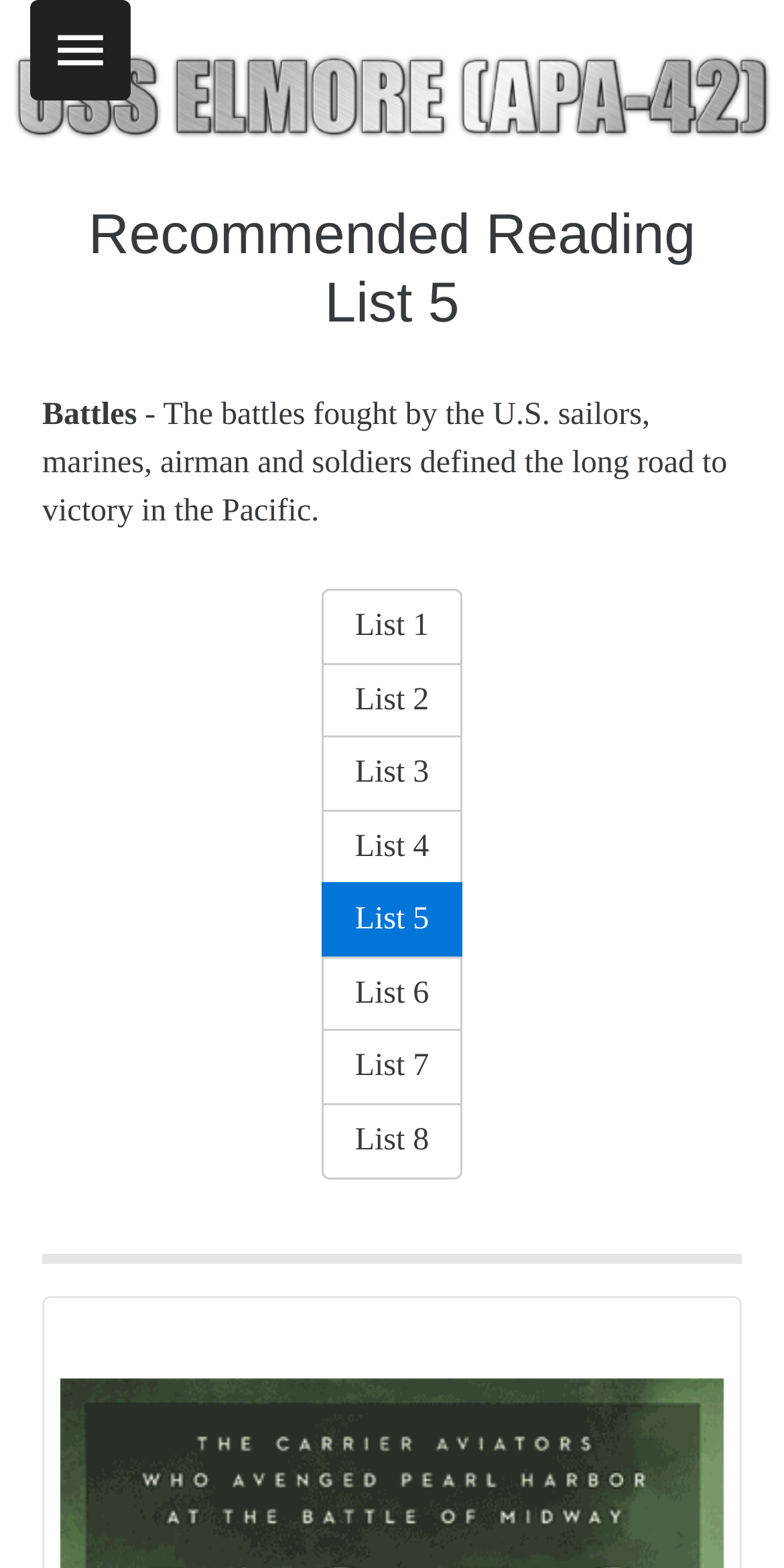Craft a detailed narrative of the webpage's structure and content.

The webpage is titled "Book List 5" and appears to be a reading list recommendation page. At the top left, there is a menu element labeled "menu". To the right of the menu, a large image spans across the top of the page, taking up most of the width.

Below the image, there is a heading that reads "Recommended Reading List 5", which is centered near the top of the page. Underneath the heading, there are two lines of text. The first line reads "Battles", and the second line provides a description of the battles fought by the U.S. sailors, marines, airman, and soldiers during the Pacific war.

On the right side of the page, there is a group of eight buttons arranged vertically, labeled "List 1" to "List 8". These buttons are positioned near the middle of the page and take up about a quarter of the page's width.

A horizontal separator line is located below the buttons, separating the top and bottom sections of the page.